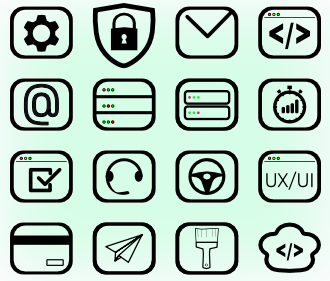What does the cloud icon often represent?
Please provide a detailed and comprehensive answer to the question.

The cloud icon, located in the bottom row, is often associated with cloud services or storage solutions, which is a crucial aspect of digital management and web presence, particularly for businesses looking to enhance their online operations.